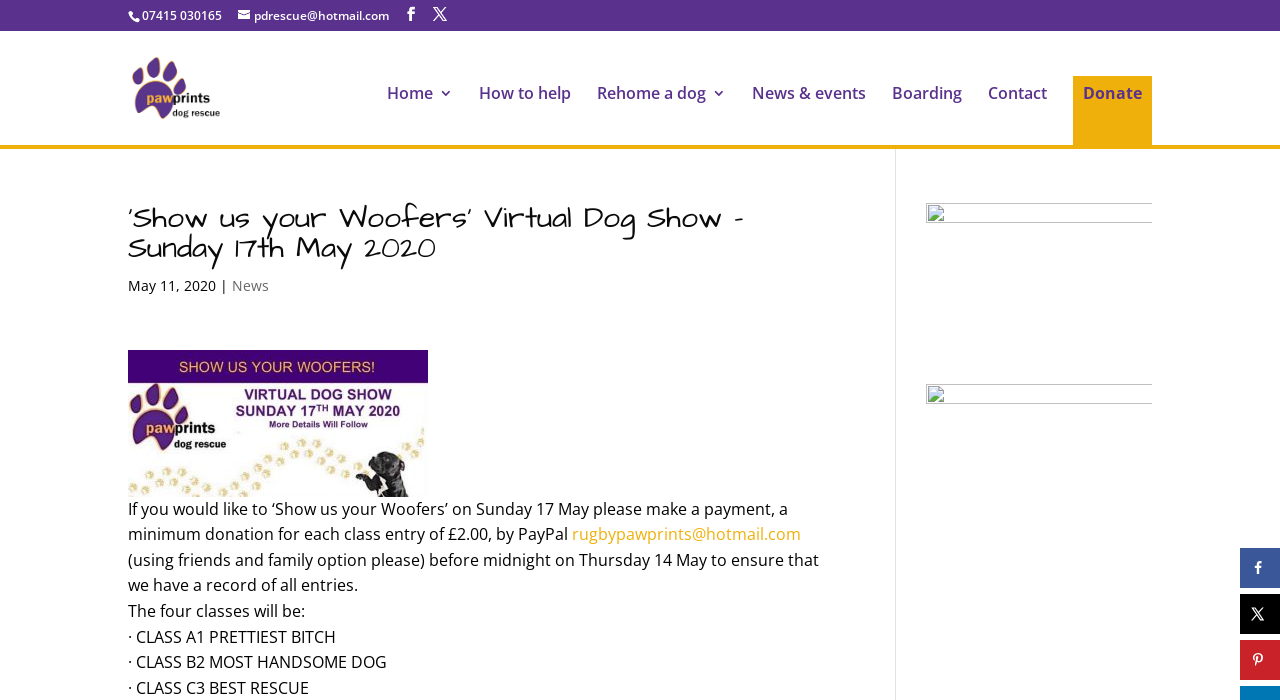Please extract the title of the webpage.

‘Show us your Woofers’ Virtual Dog Show – Sunday 17th May 2020